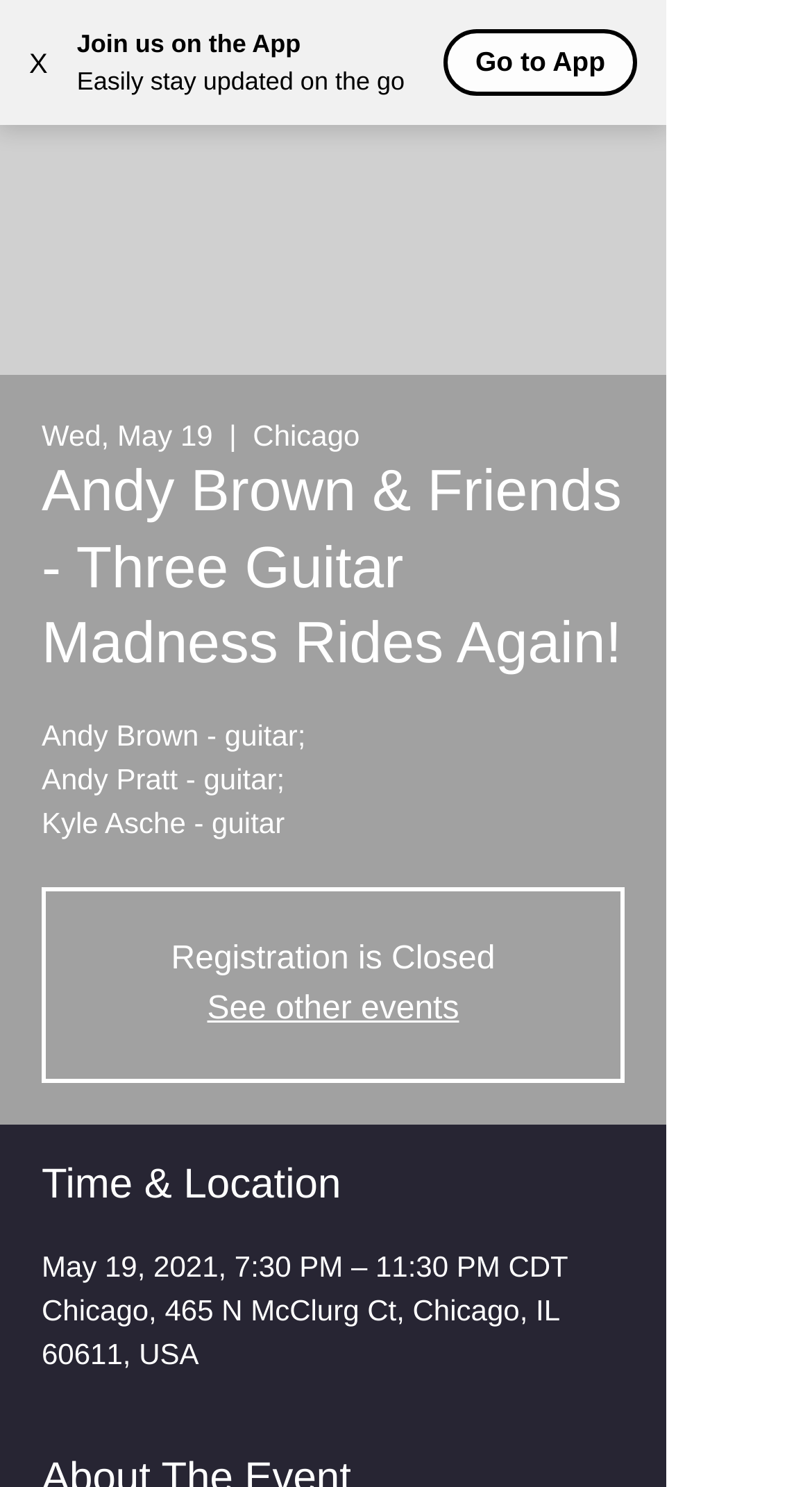Provide an in-depth description of the elements and layout of the webpage.

The webpage appears to be an event page for "Andy Brown & Friends - Three Guitar Madness Rides Again!" at Winter's Jazz Club. At the top left corner, there is a button with an "X" label. Next to it, there are three lines of text: "Join us on the App", "Easily stay updated on the go", and "Go to App". 

Below these texts, there is a large image that takes up most of the width of the page, with the event title "Andy Brown & Friends - Three Guitar Madness Rides Again!" written above it. The event details are listed below the image, including the date "Wed, May 19", the location "Chicago", and the performers "Andy Brown - guitar", "Andy Pratt - guitar", and "Kyle Asche - guitar". 

At the very bottom of the page, there is a notice that "Registration is Closed".